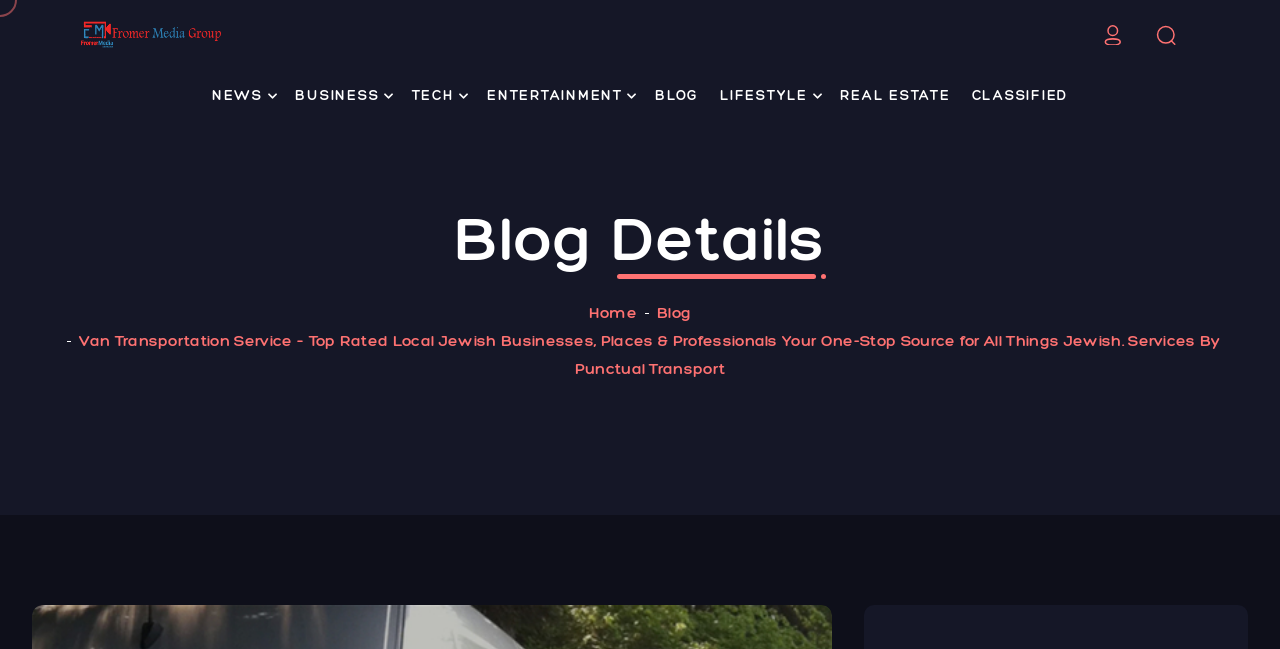Provide the bounding box coordinates of the HTML element described as: "Business". The bounding box coordinates should be four float numbers between 0 and 1, i.e., [left, top, right, bottom].

[0.223, 0.105, 0.313, 0.191]